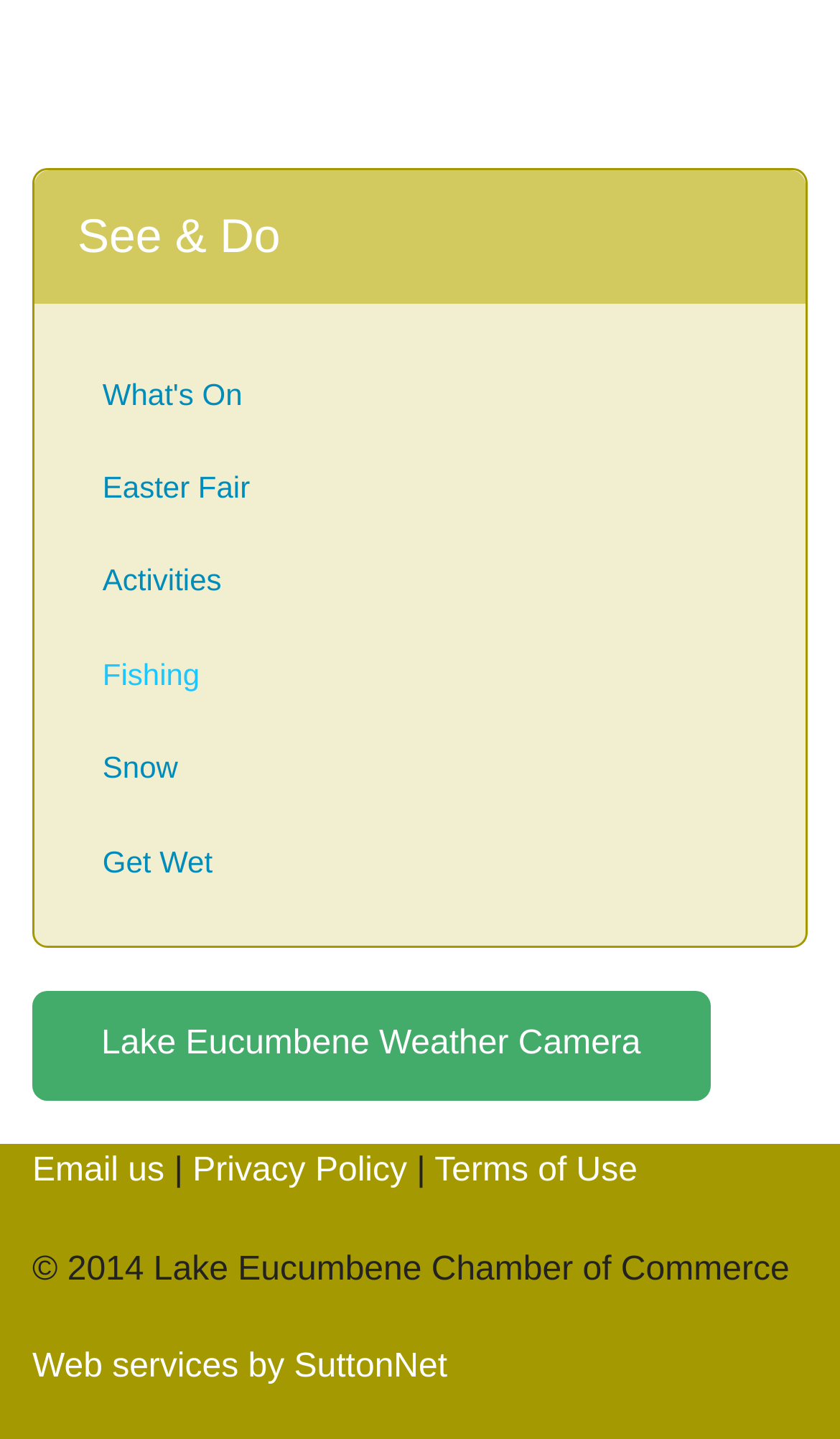Given the description: "Web services by SuttonNet", determine the bounding box coordinates of the UI element. The coordinates should be formatted as four float numbers between 0 and 1, [left, top, right, bottom].

[0.038, 0.937, 0.533, 0.963]